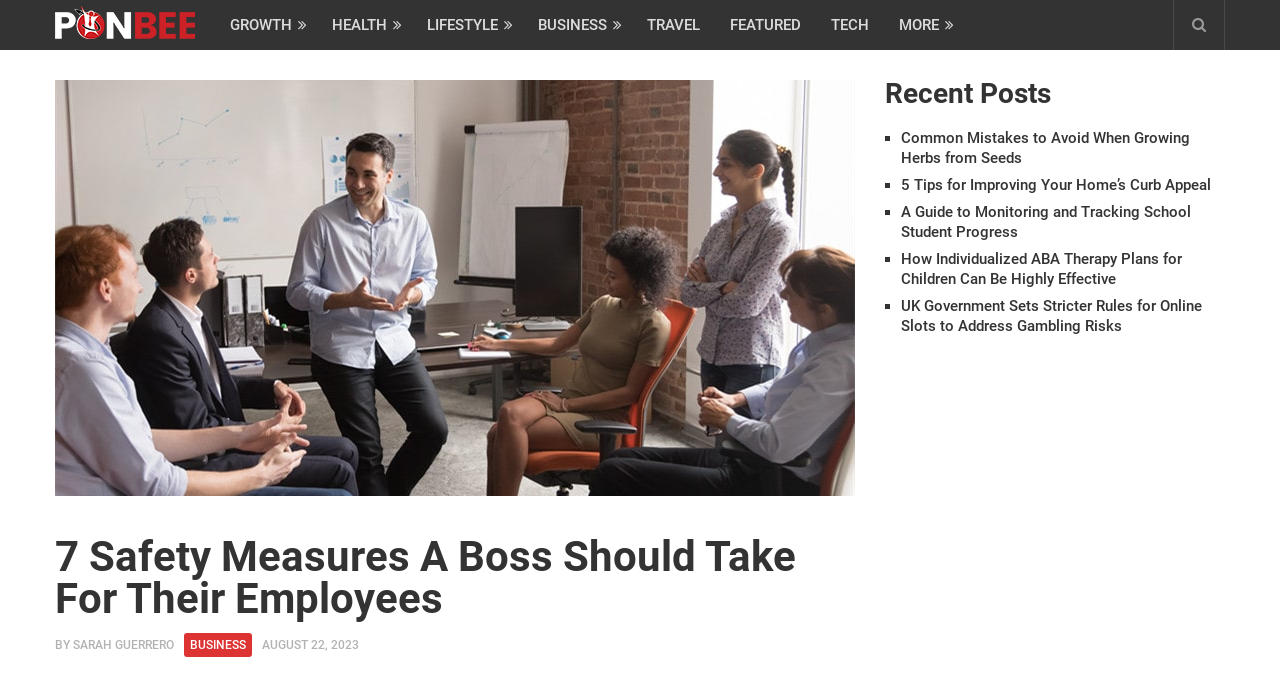What is the category of the article?
Using the visual information, respond with a single word or phrase.

BUSINESS